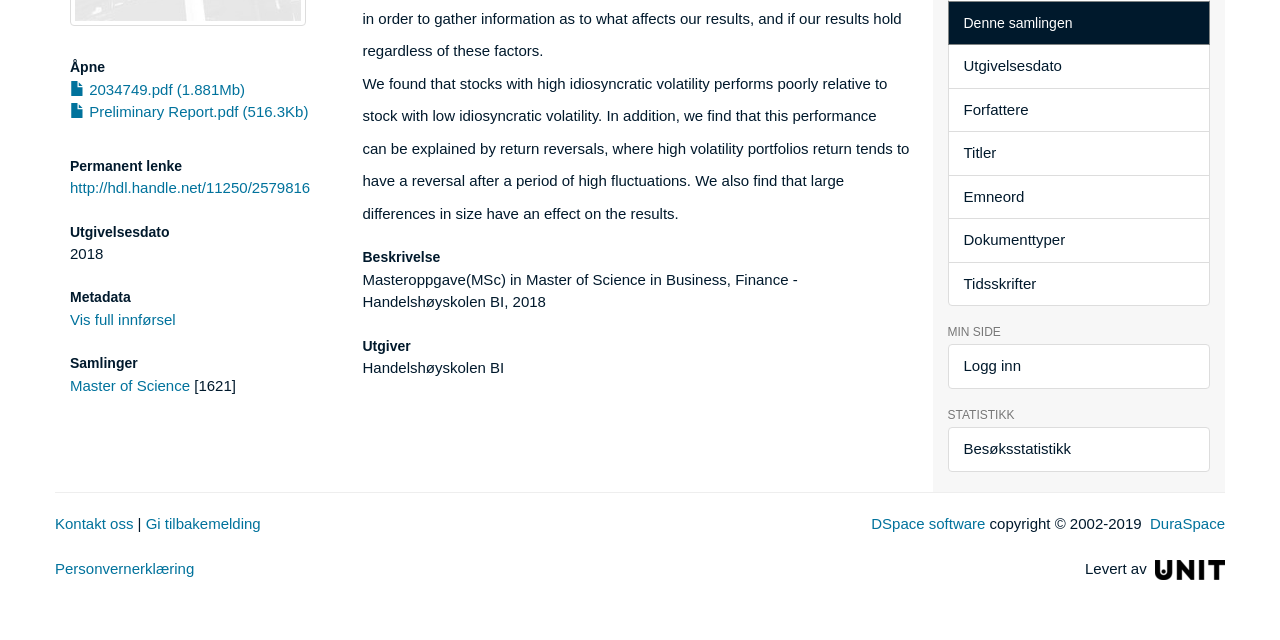Given the element description: "Emneord", predict the bounding box coordinates of the UI element it refers to, using four float numbers between 0 and 1, i.e., [left, top, right, bottom].

[0.74, 0.273, 0.945, 0.342]